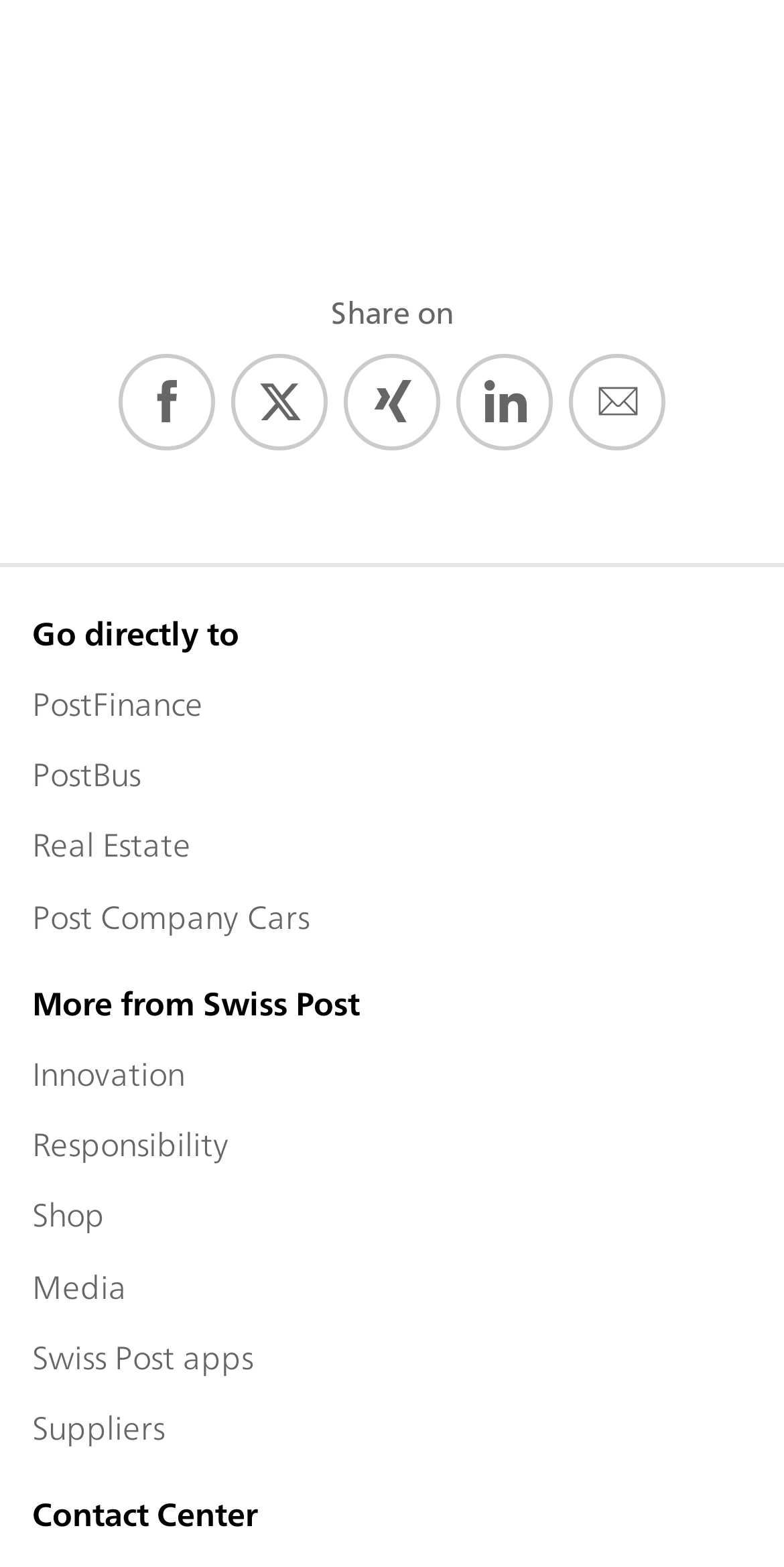Determine the bounding box coordinates for the clickable element required to fulfill the instruction: "Contact the Contact Center". Provide the coordinates as four float numbers between 0 and 1, i.e., [left, top, right, bottom].

[0.041, 0.955, 0.959, 0.98]